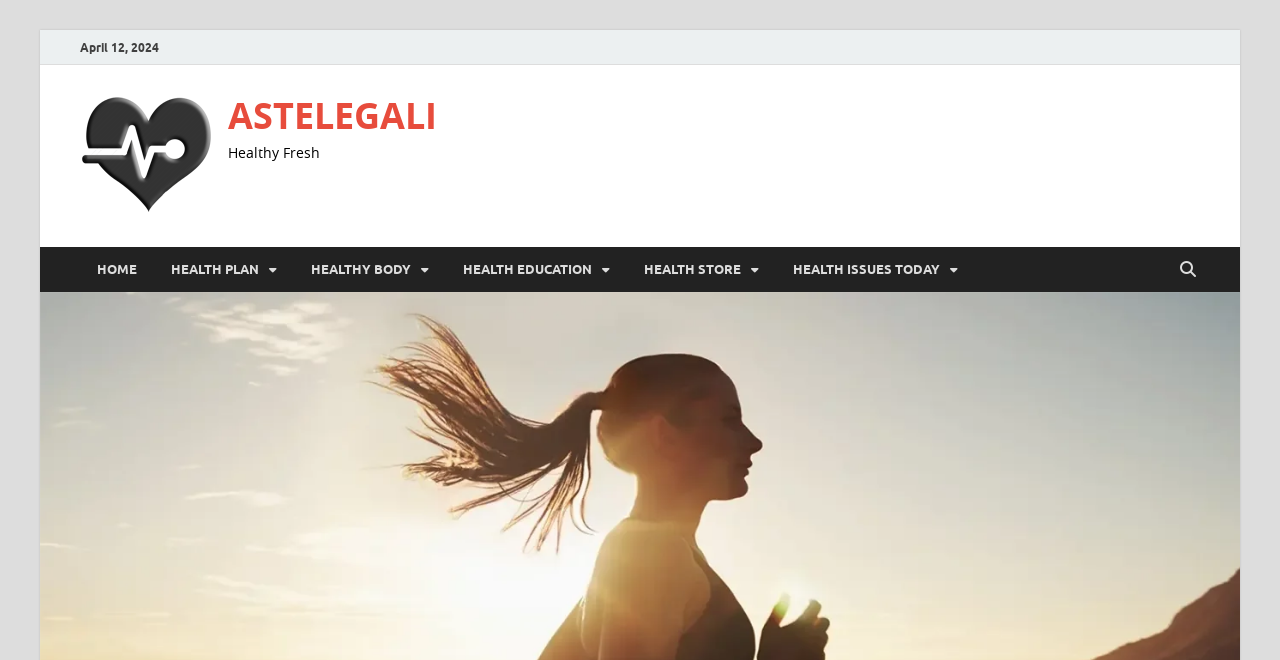Identify the bounding box for the described UI element. Provide the coordinates in (top-left x, top-left y, bottom-right x, bottom-right y) format with values ranging from 0 to 1: HOME

[0.062, 0.374, 0.12, 0.442]